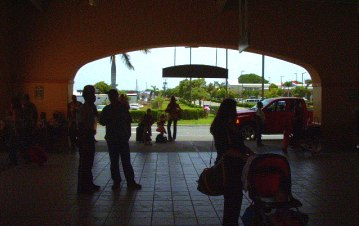Answer succinctly with a single word or phrase:
What is the color of the truck passing by?

Bright red